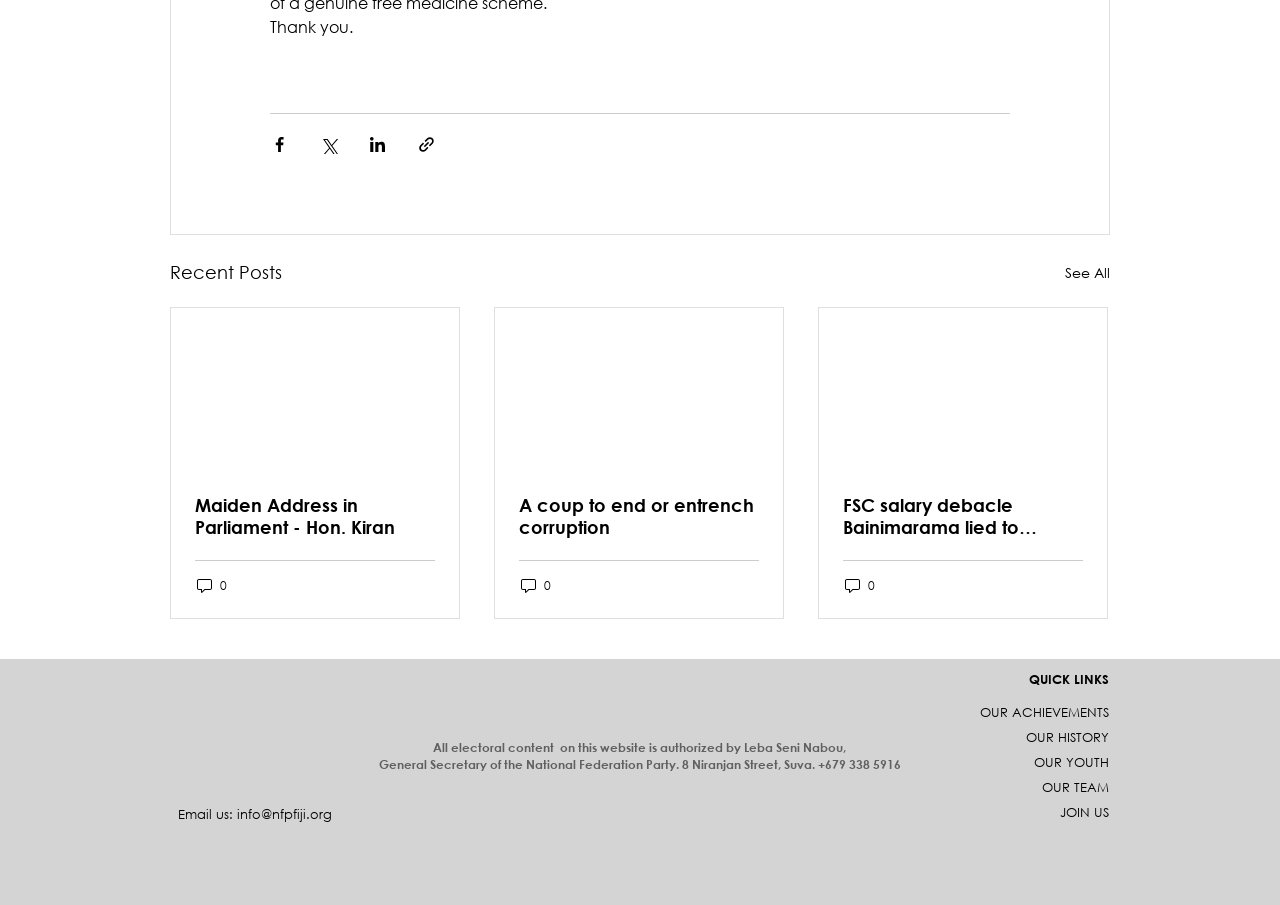What are the quick links provided on this webpage?
Look at the image and respond with a one-word or short phrase answer.

OUR ACHIEVEMENTS, OUR HISTORY, etc.